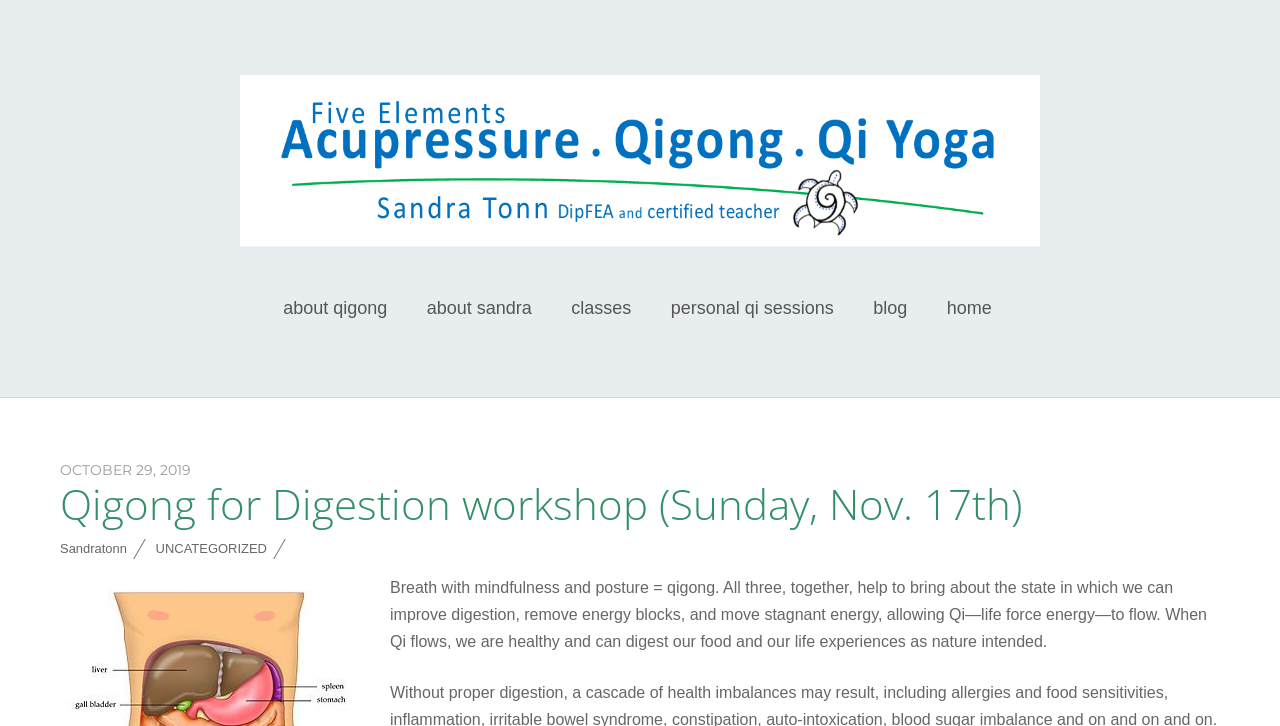Determine the bounding box for the described UI element: "alt="HAOMAX Power" title="HAOMAX Power"".

None